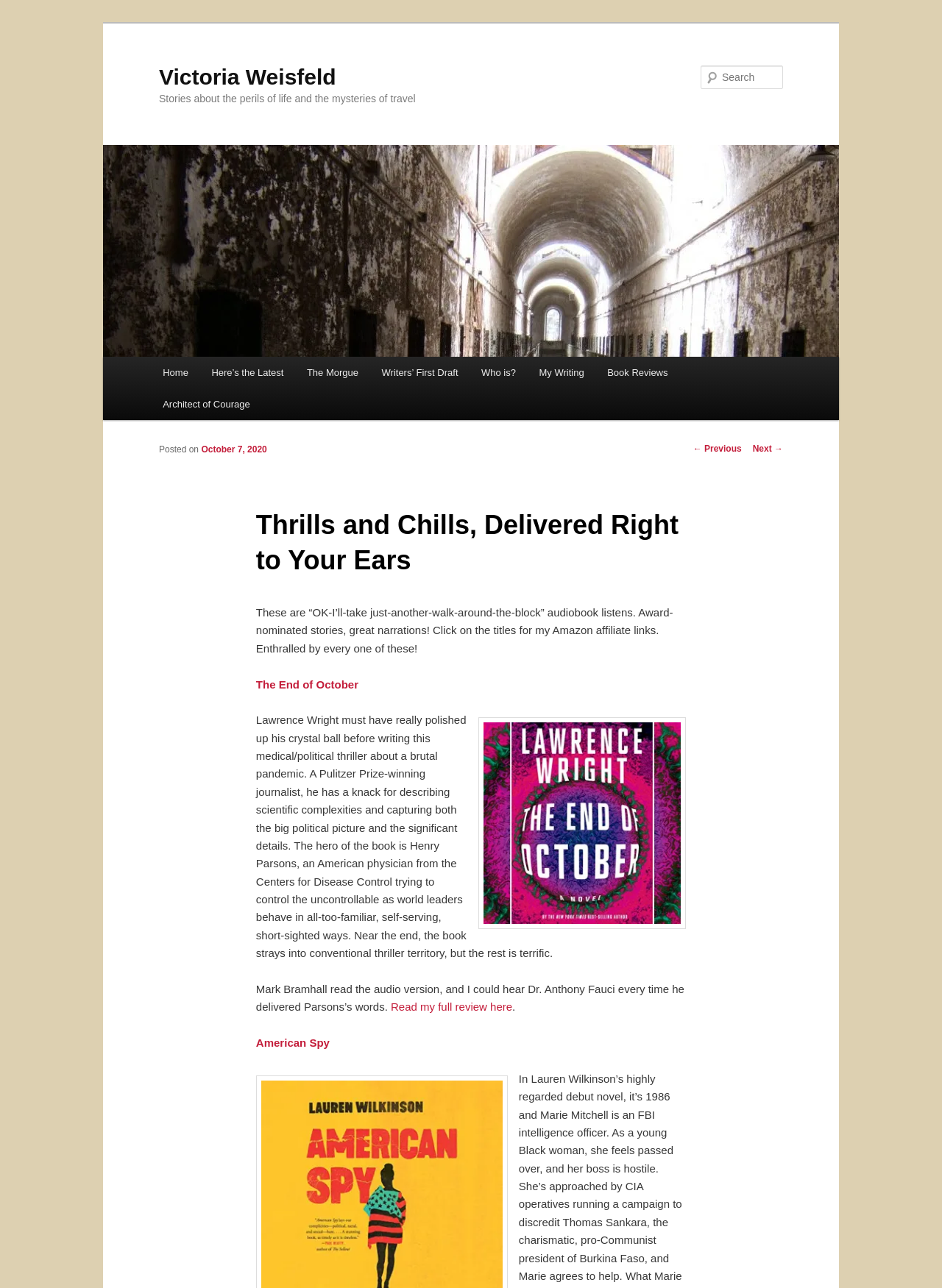Give a detailed overview of the webpage's appearance and contents.

This webpage is a blog post titled "Thrills and Chills, Delivered Right to Your Ears" by Victoria Weisfeld. At the top, there is a heading with the author's name, followed by a search bar and a main menu with links to various sections of the website, including "Home", "Here's the Latest", and "Book Reviews".

Below the main menu, there is a large image of the author, Victoria Weisfeld, taking up most of the width of the page. To the right of the image, there is a heading that reads "Stories about the perils of life and the mysteries of travel".

The main content of the page is a blog post about audiobook reviews. The post starts with a brief introduction, followed by a review of the audiobook "The End of October" by Lawrence Wright. The review includes a brief summary of the book, praising the author's ability to describe scientific complexities and capture the big political picture. There is also a mention of the audiobook narrator, Mark Bramhall, who is said to have delivered the protagonist's words in a way that reminded the reviewer of Dr. Anthony Fauci.

Below the review, there is a link to read the full review, as well as a link to another audiobook review, "American Spy". The page also includes navigation links to previous and next posts.

Throughout the page, there are several images, including the author's image and an image related to the audiobook "The End of October". The overall layout is organized, with clear headings and concise text, making it easy to navigate and read.